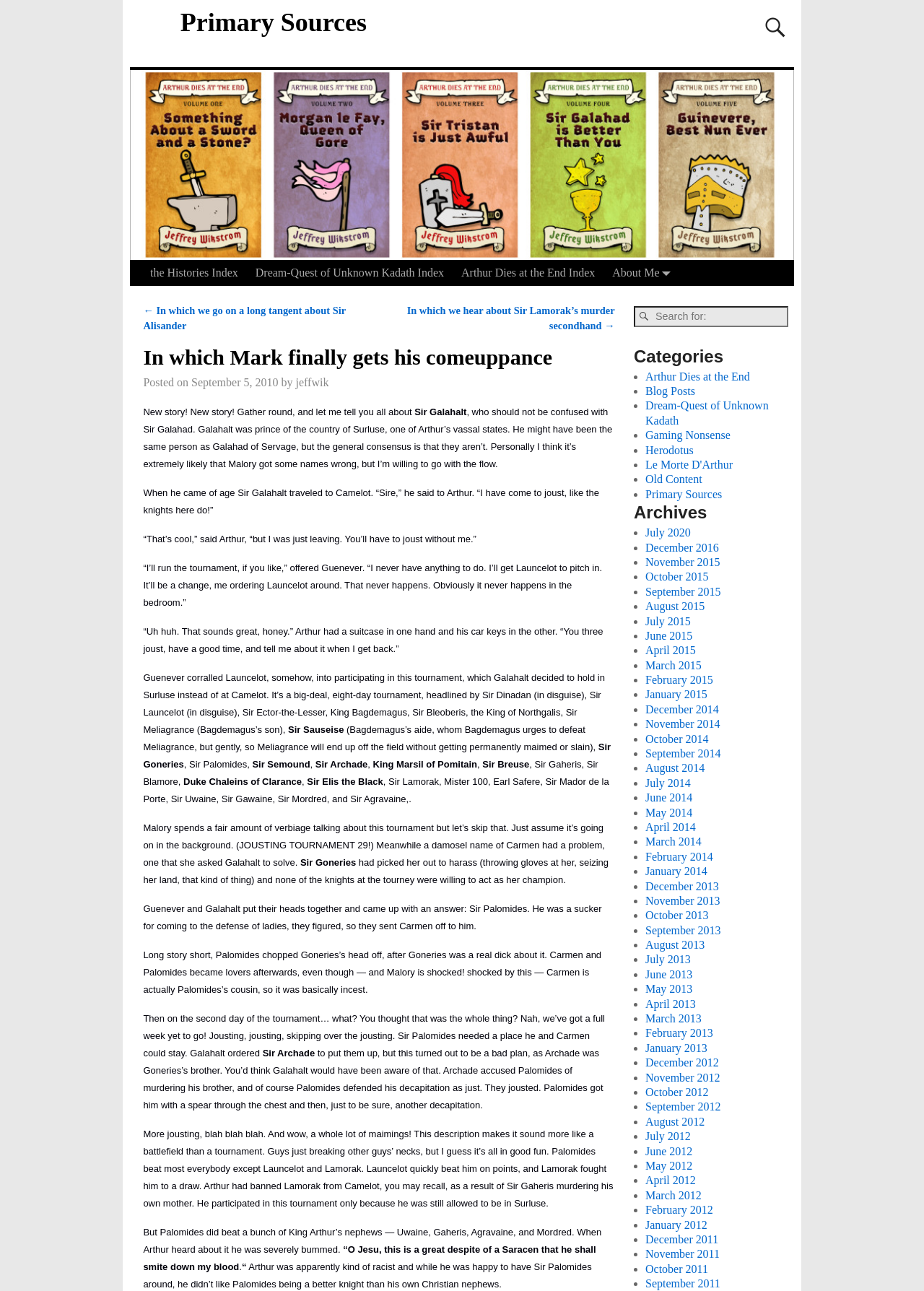Utilize the details in the image to give a detailed response to the question: Who is the author of the book being discussed?

The text mentions 'Malory' as the author of the book being discussed, which is 'Le Morte D'Arthur'. This is evident from the context of the webpage.